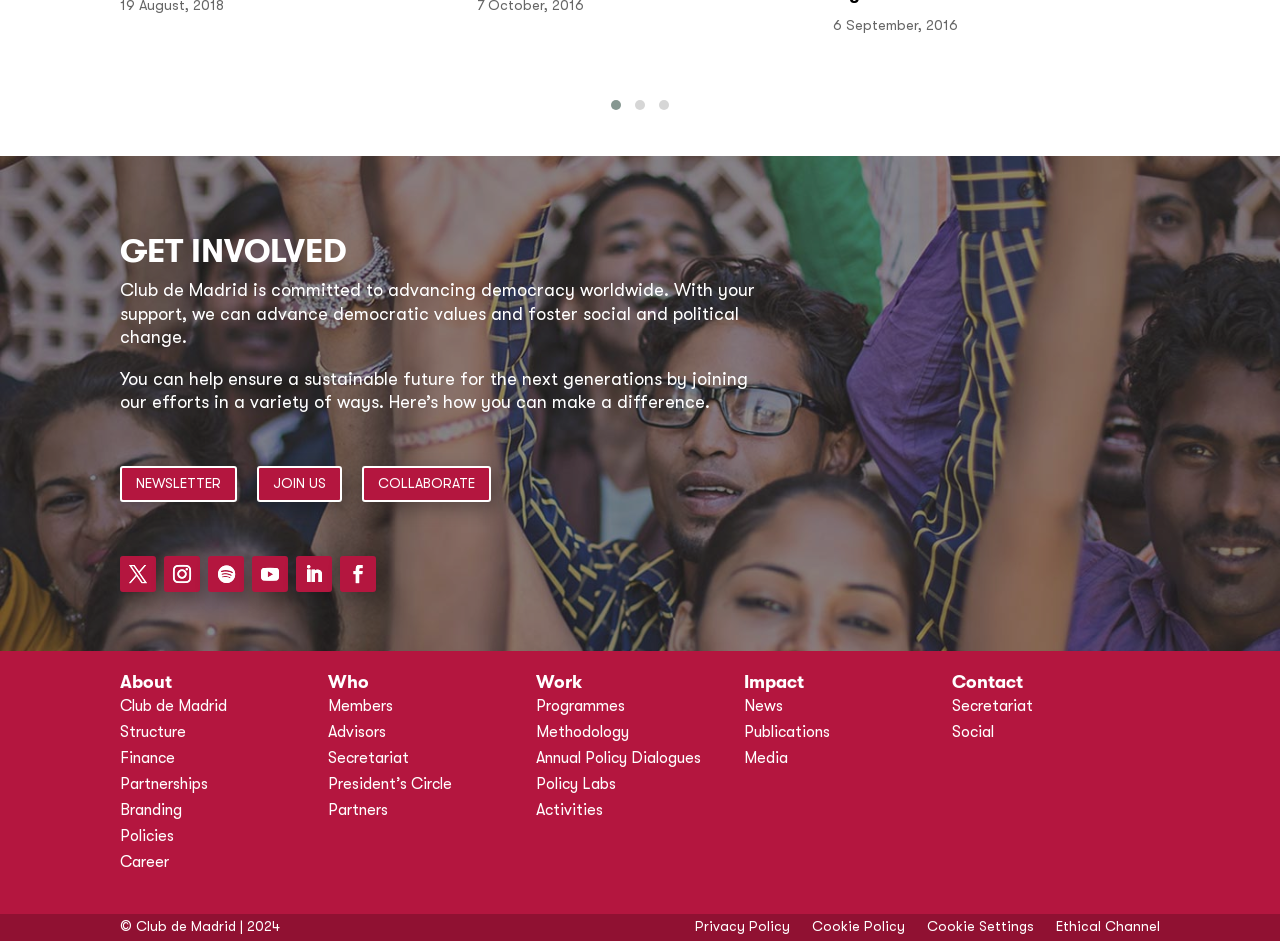Using the provided element description, identify the bounding box coordinates as (top-left x, top-left y, bottom-right x, bottom-right y). Ensure all values are between 0 and 1. Description: Methodology

[0.419, 0.769, 0.491, 0.796]